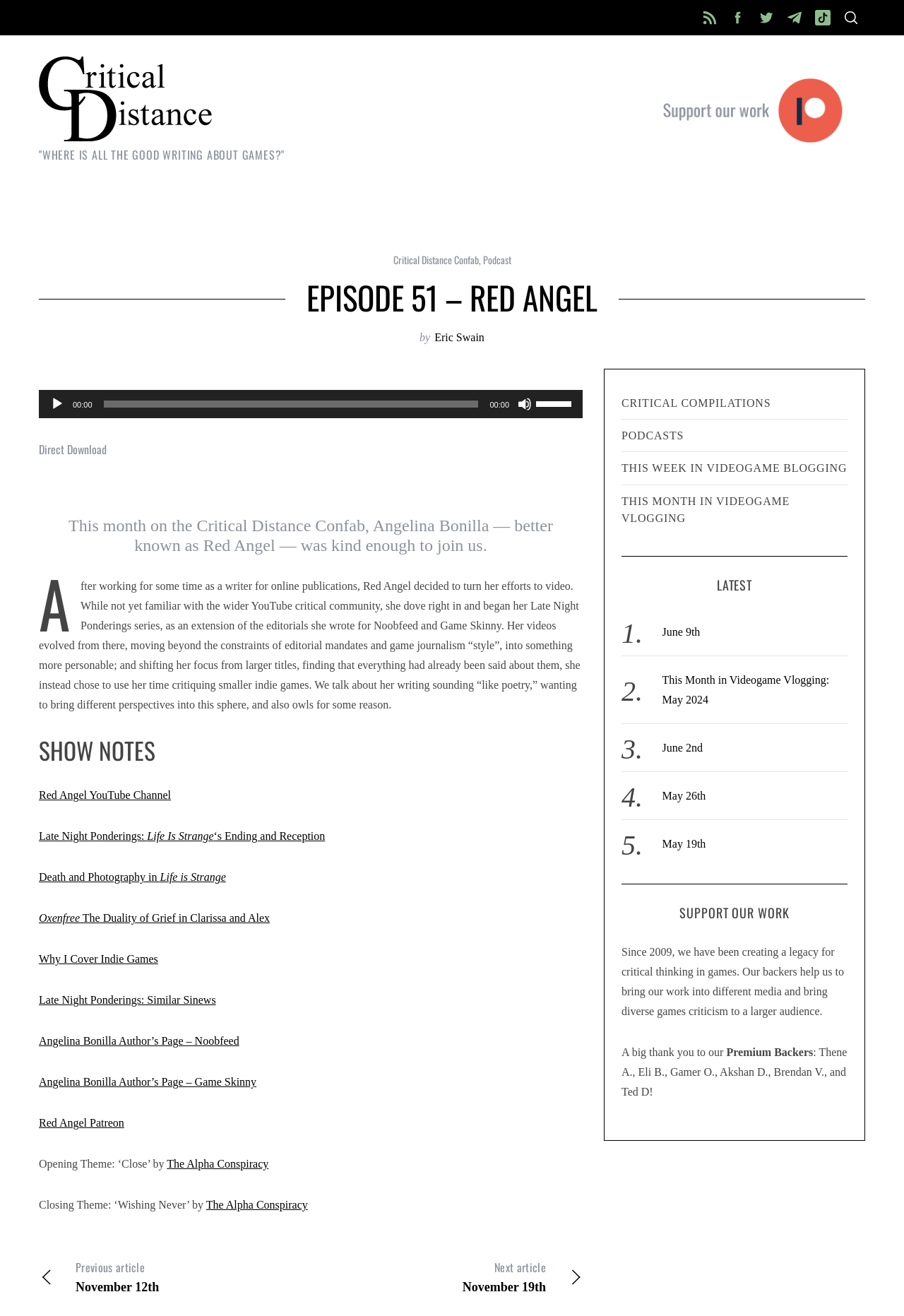Predict the bounding box of the UI element that fits this description: "This Week in Videogame Blogging".

[0.688, 0.344, 0.938, 0.368]